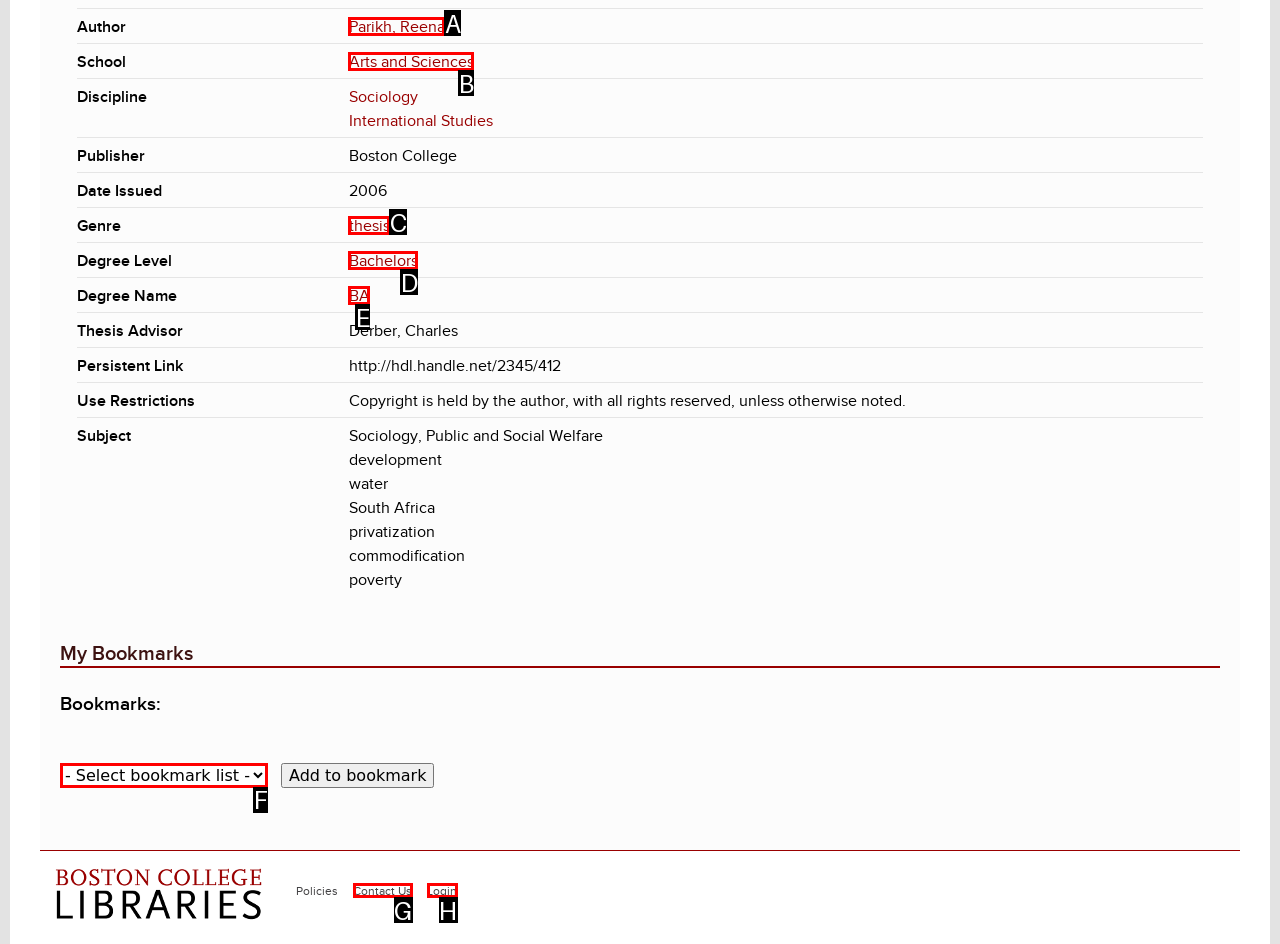Choose the letter of the option you need to click to Select an option from the combobox. Answer with the letter only.

F